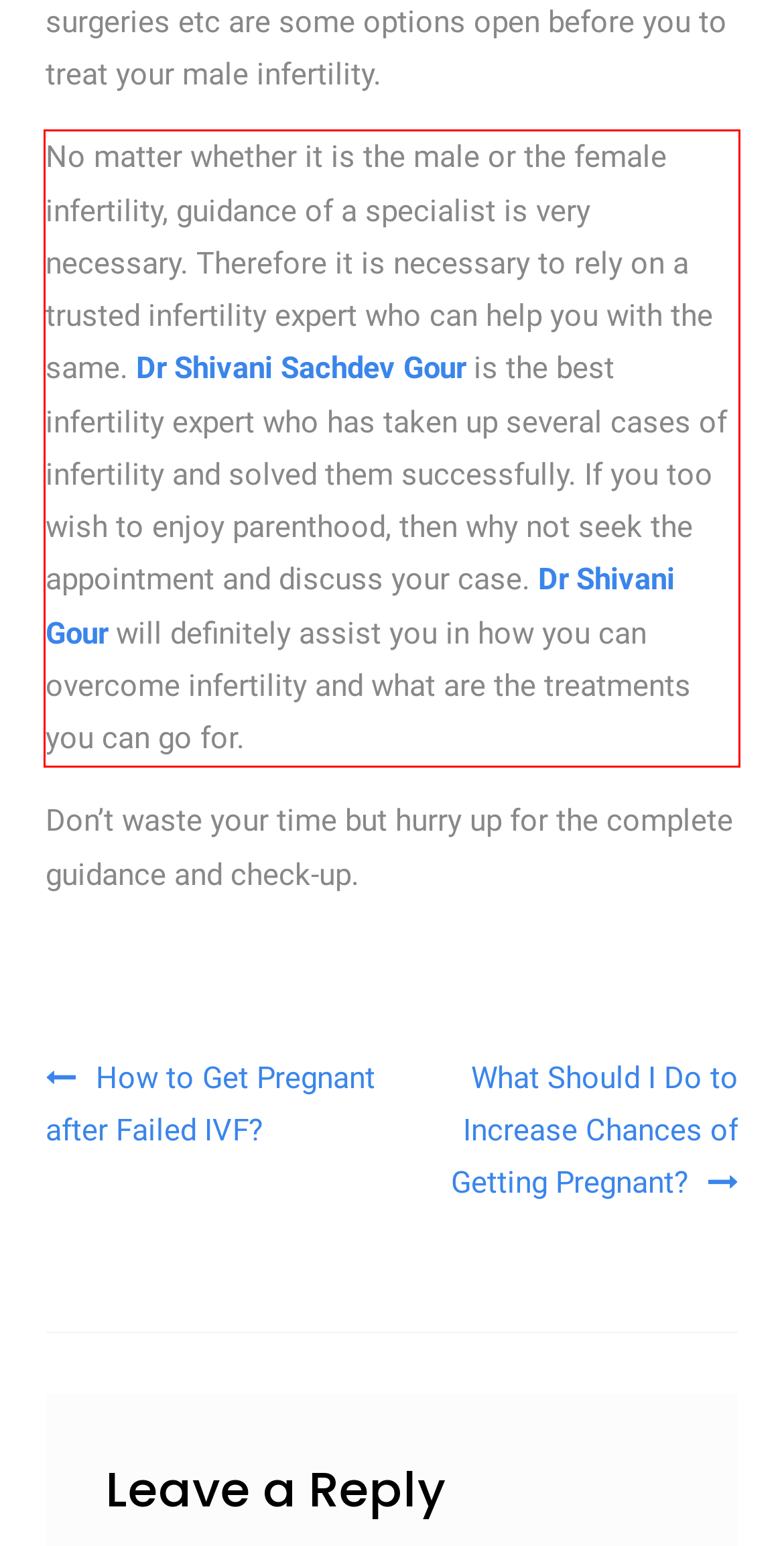You have a screenshot of a webpage with a red bounding box. Use OCR to generate the text contained within this red rectangle.

No matter whether it is the male or the female infertility, guidance of a specialist is very necessary. Therefore it is necessary to rely on a trusted infertility expert who can help you with the same. Dr Shivani Sachdev Gour is the best infertility expert who has taken up several cases of infertility and solved them successfully. If you too wish to enjoy parenthood, then why not seek the appointment and discuss your case. Dr Shivani Gour will definitely assist you in how you can overcome infertility and what are the treatments you can go for.